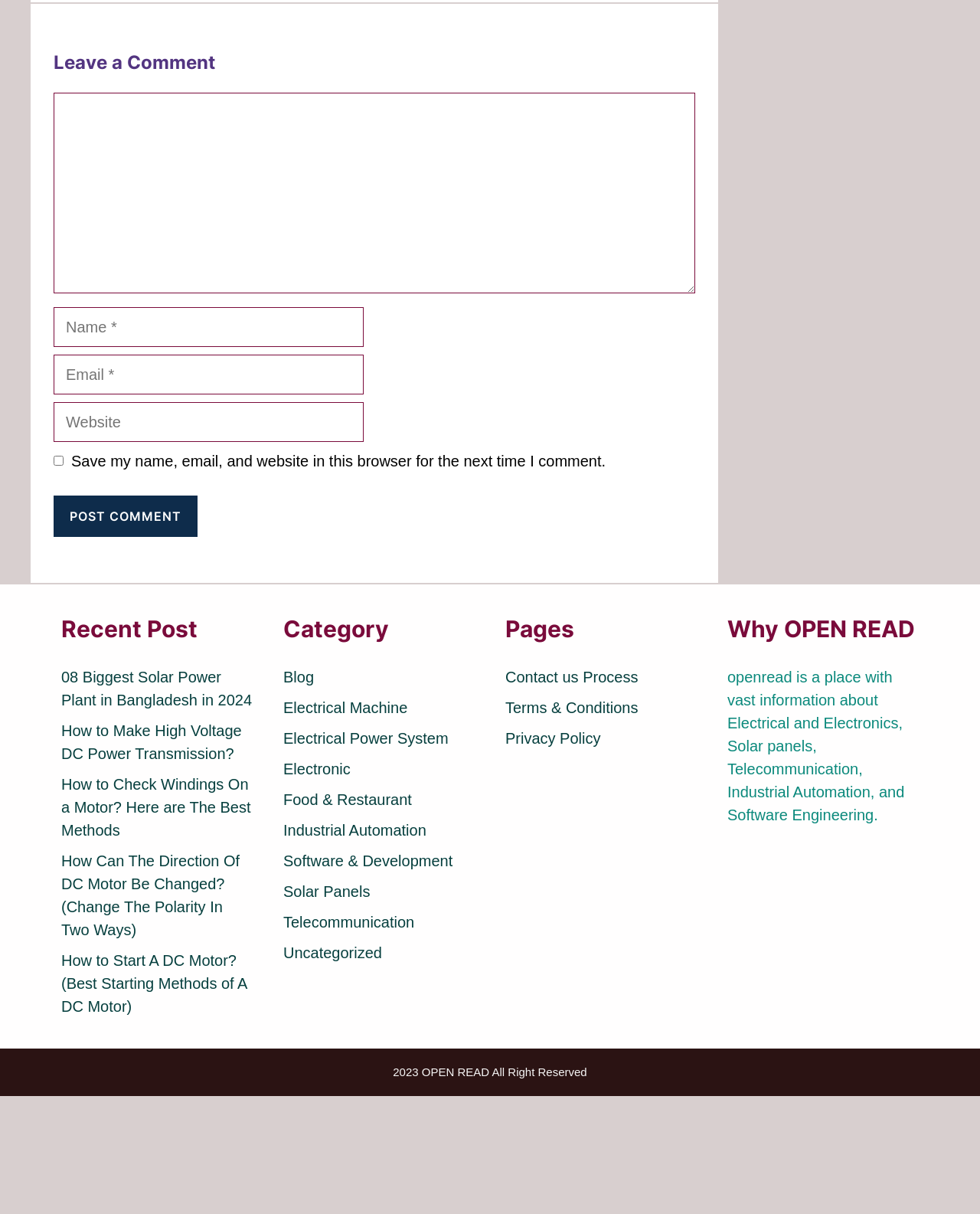Please locate the bounding box coordinates for the element that should be clicked to achieve the following instruction: "Enter your name". Ensure the coordinates are given as four float numbers between 0 and 1, i.e., [left, top, right, bottom].

[0.055, 0.253, 0.371, 0.285]